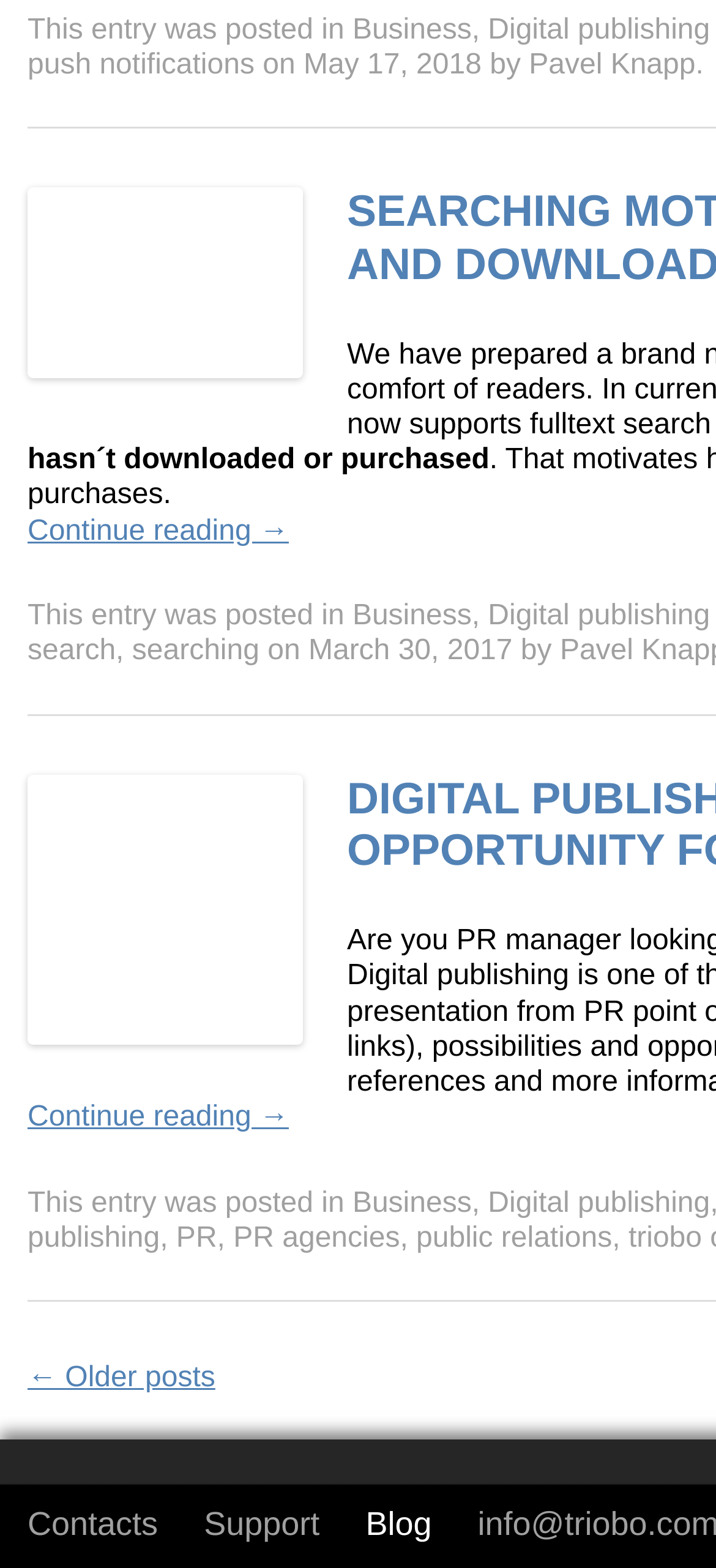Kindly determine the bounding box coordinates for the clickable area to achieve the given instruction: "Visit the blog".

[0.511, 0.96, 0.603, 0.985]